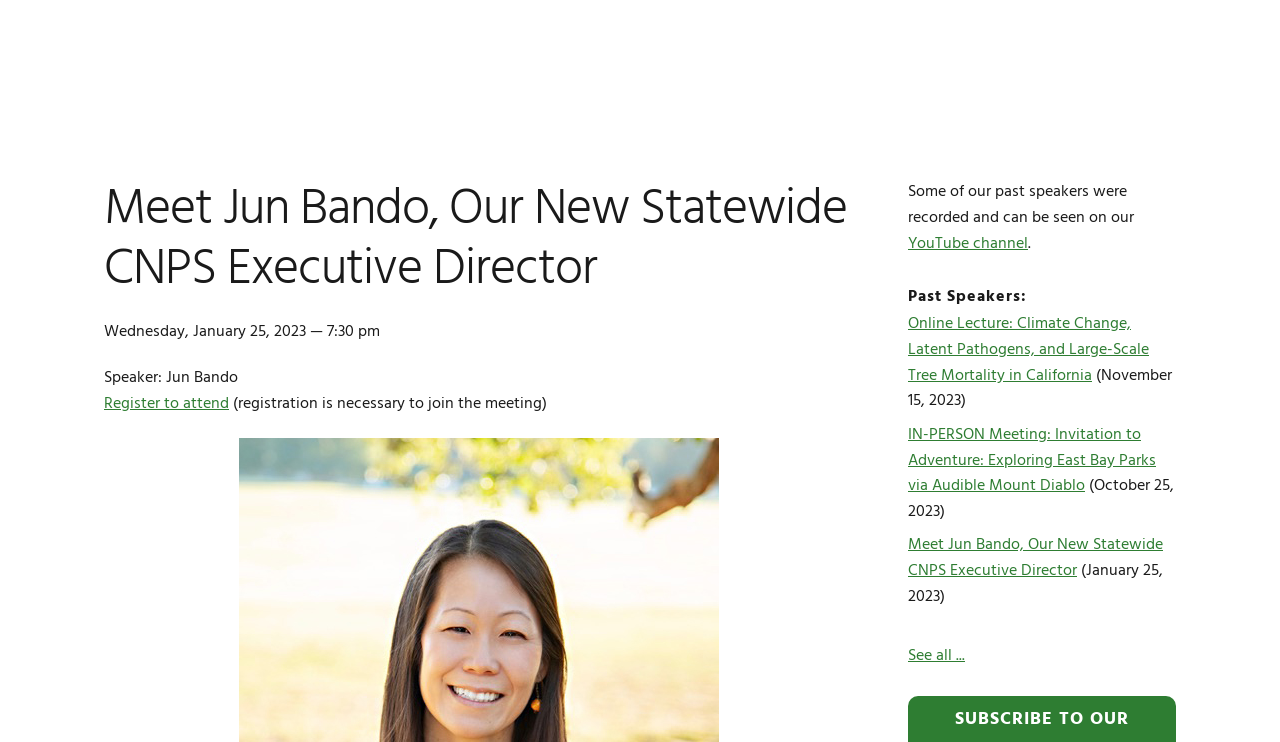Based on the element description Membership in CNPS, identify the bounding box of the UI element in the given webpage screenshot. The coordinates should be in the format (top-left x, top-left y, bottom-right x, bottom-right y) and must be between 0 and 1.

[0.317, 0.317, 0.458, 0.365]